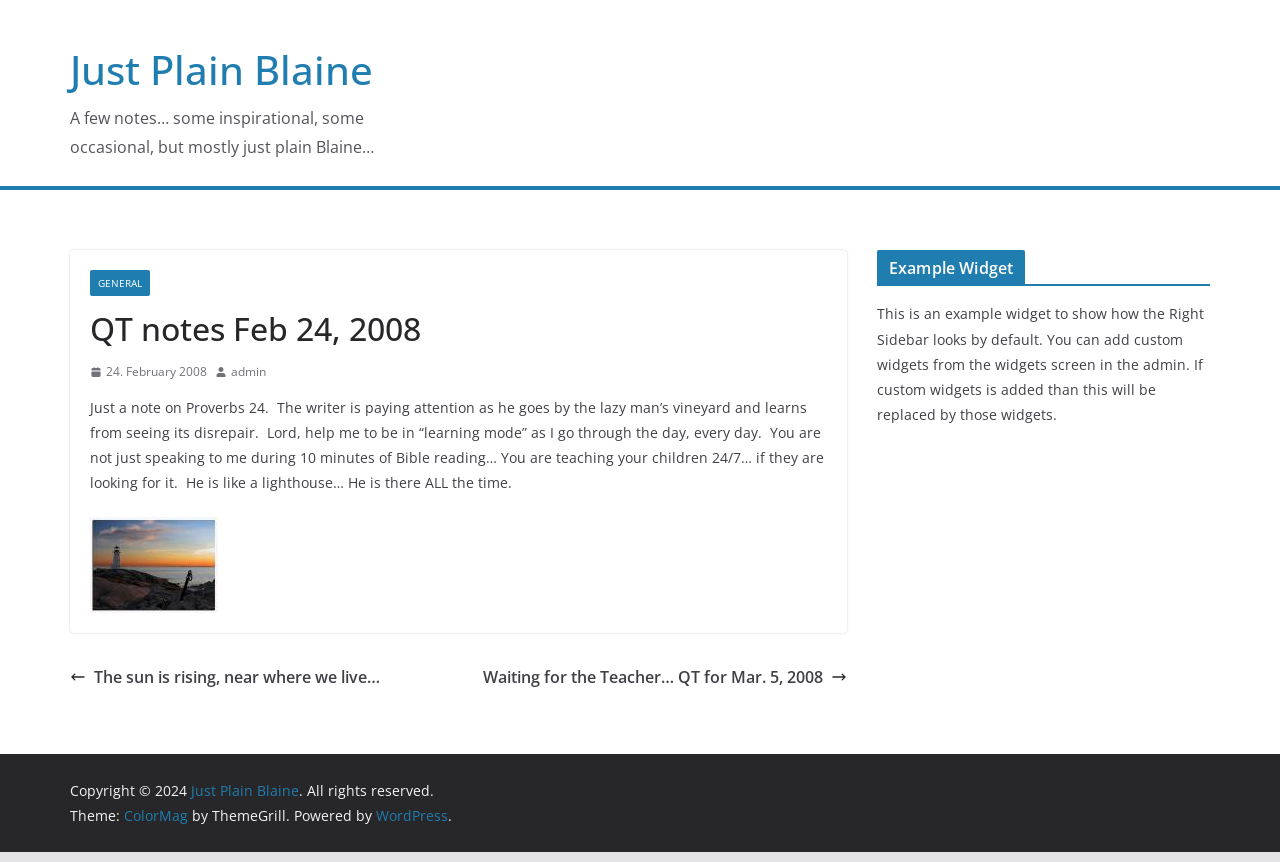Using the element description: "24. February 2008", determine the bounding box coordinates for the specified UI element. The coordinates should be four float numbers between 0 and 1, [left, top, right, bottom].

[0.07, 0.419, 0.162, 0.444]